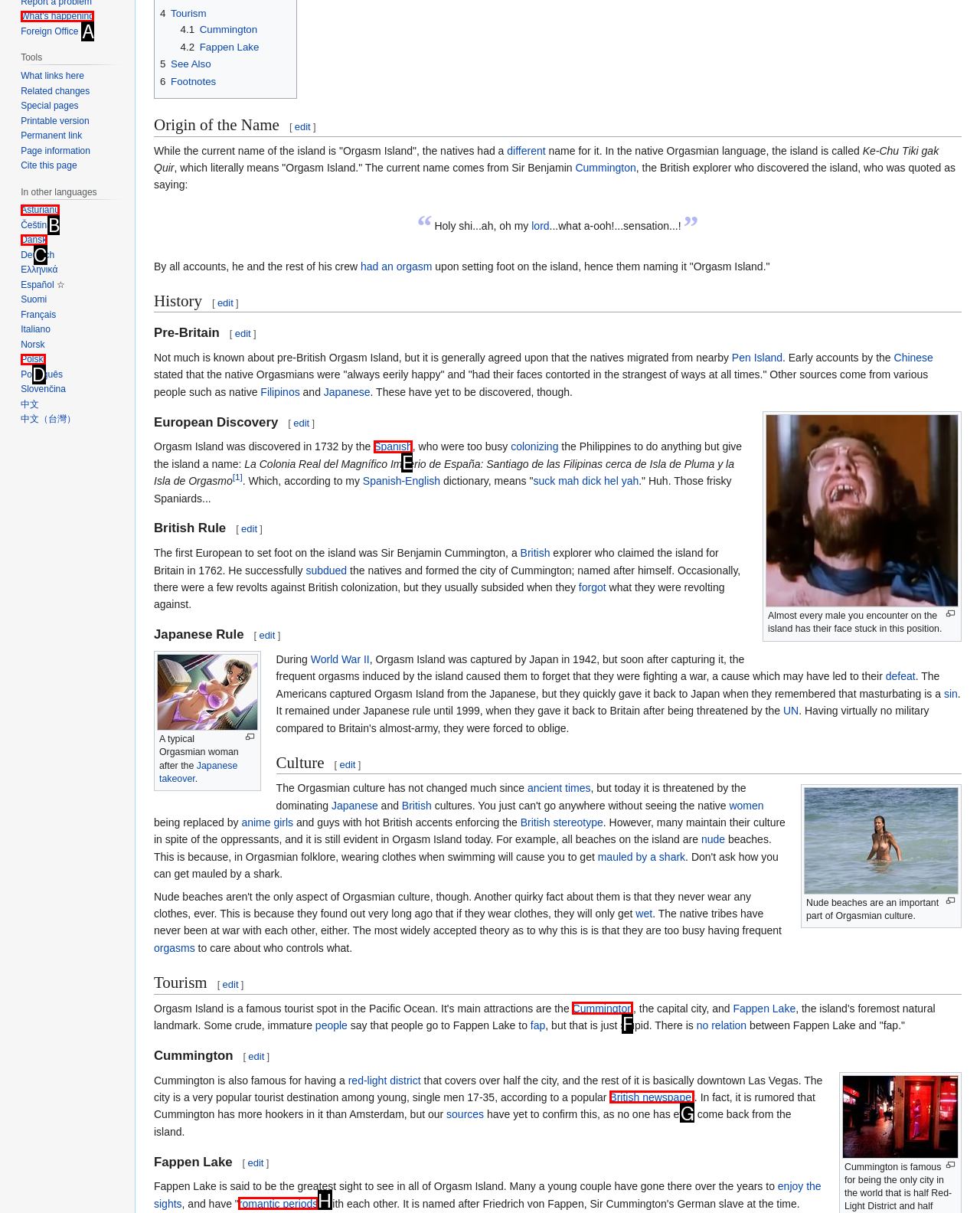Which HTML element matches the description: Cummington?
Reply with the letter of the correct choice.

F